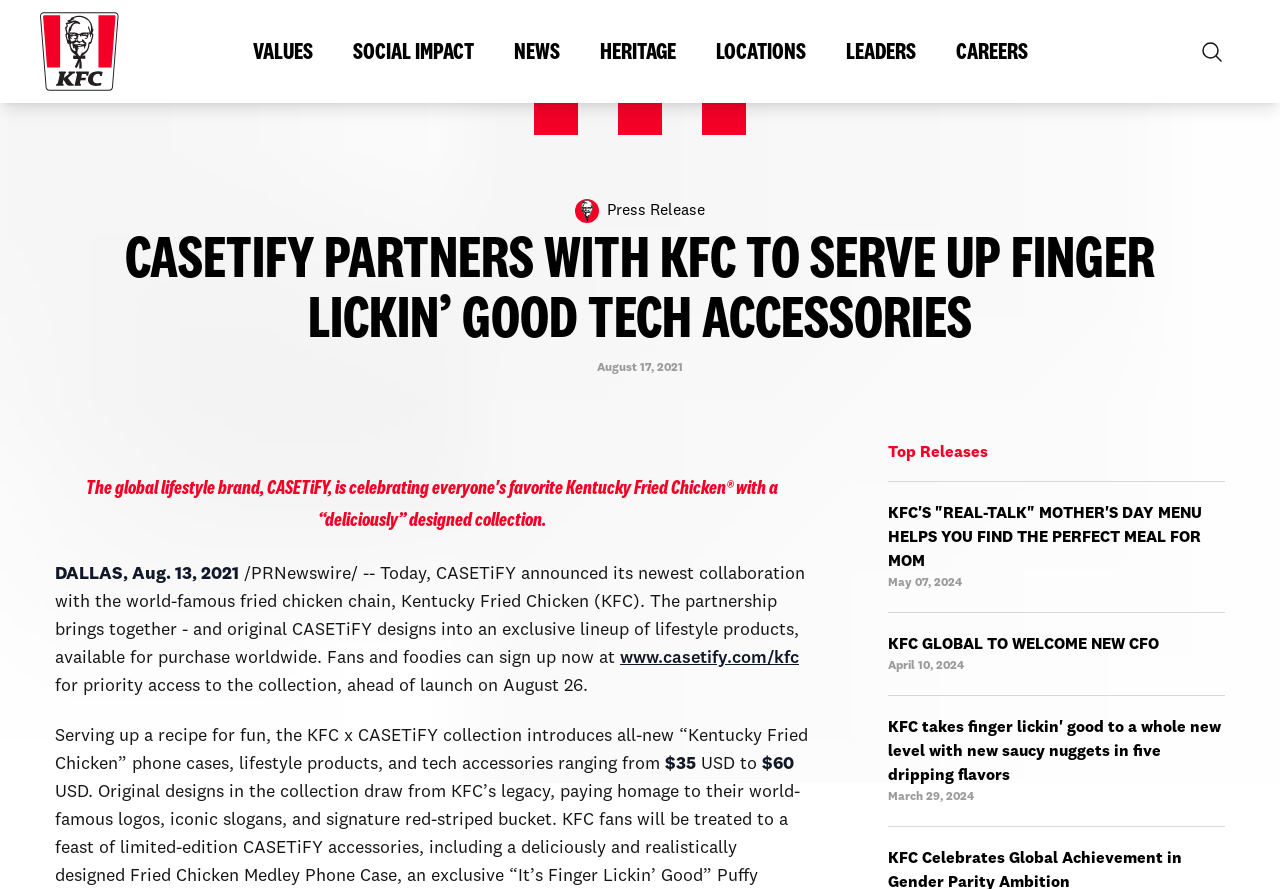Specify the bounding box coordinates of the region I need to click to perform the following instruction: "Read the press release". The coordinates must be four float numbers in the range of 0 to 1, i.e., [left, top, right, bottom].

[0.474, 0.228, 0.551, 0.246]